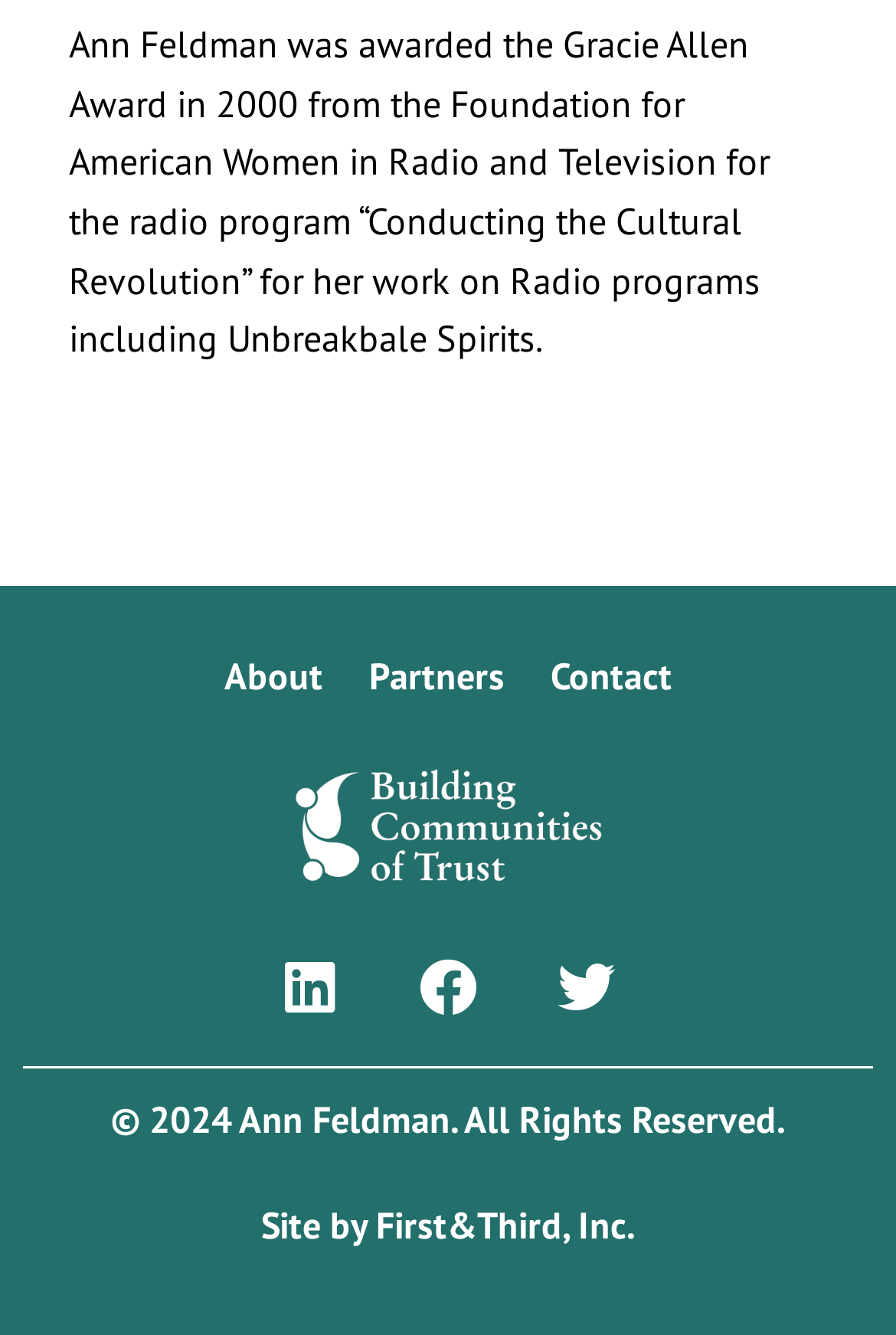What is the copyright year of the webpage?
Look at the screenshot and respond with a single word or phrase.

2024